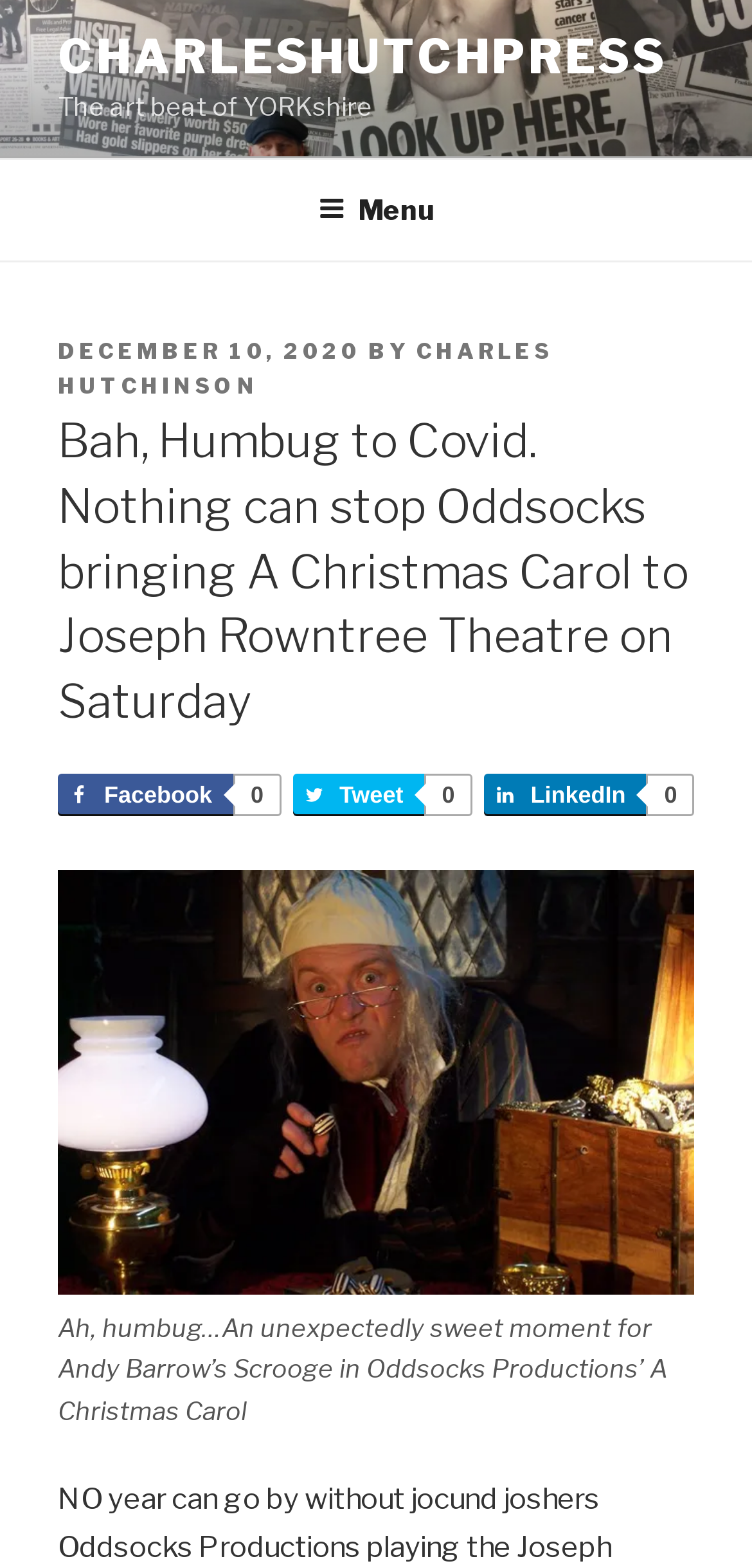Look at the image and answer the question in detail:
What is the name of the theatre mentioned?

The question asks for the name of the theatre mentioned on the webpage. By analyzing the webpage content, I found that the theatre mentioned is Joseph Rowntree Theatre, which is mentioned in the heading 'Bah, Humbug to Covid. Nothing can stop Oddsocks bringing A Christmas Carol to Joseph Rowntree Theatre on Saturday'.